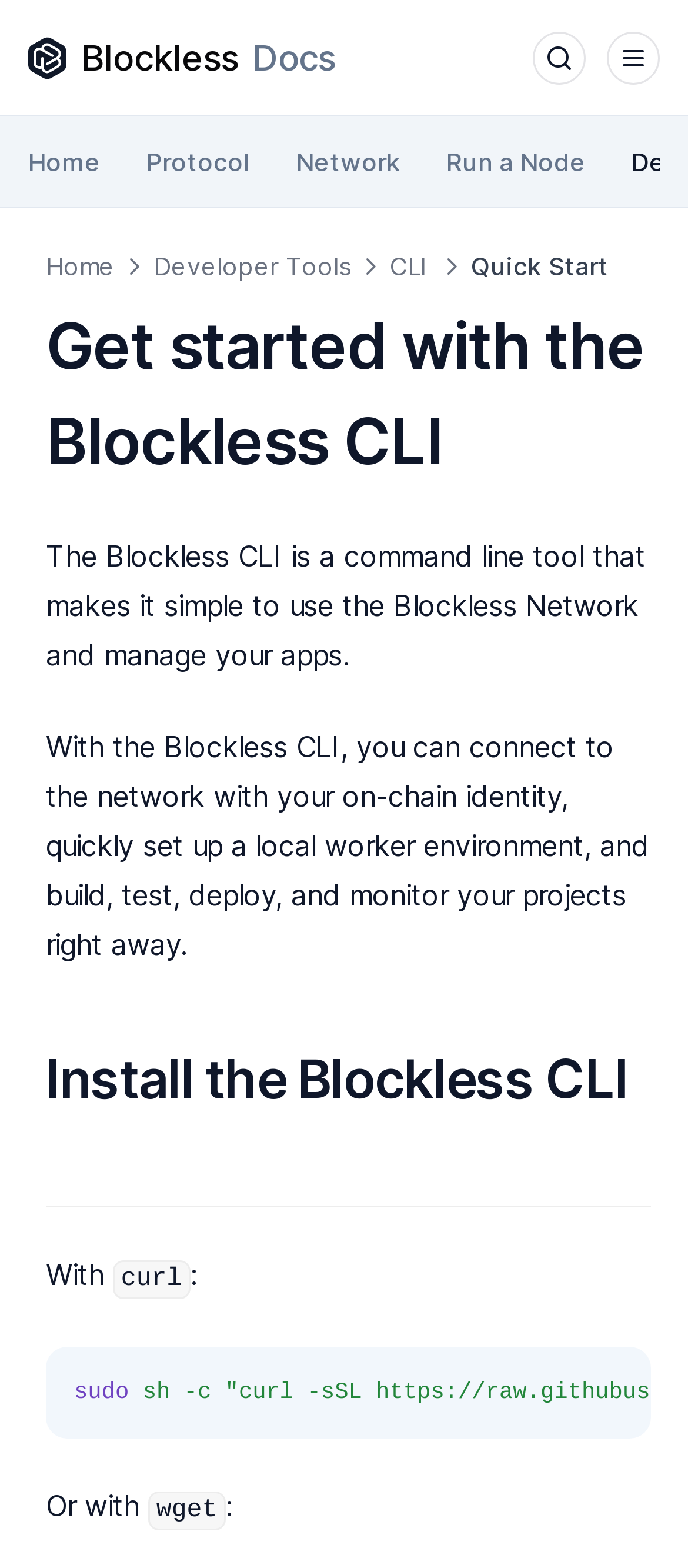Please specify the bounding box coordinates in the format (top-left x, top-left y, bottom-right x, bottom-right y), with all values as floating point numbers between 0 and 1. Identify the bounding box of the UI element described by: parent_node: Blockless

[0.041, 0.023, 0.097, 0.05]